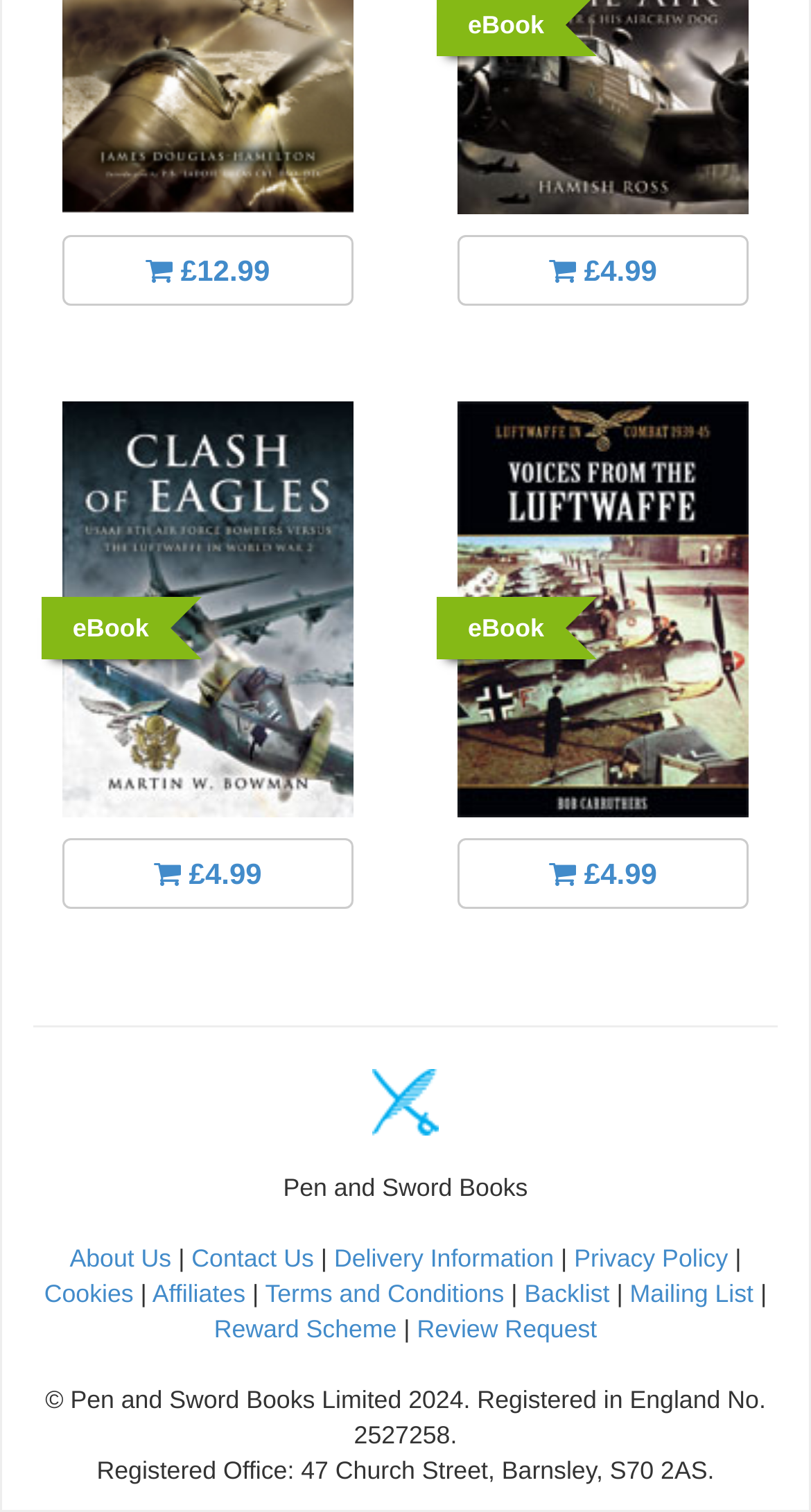Answer this question using a single word or a brief phrase:
How many eBook options are available?

3